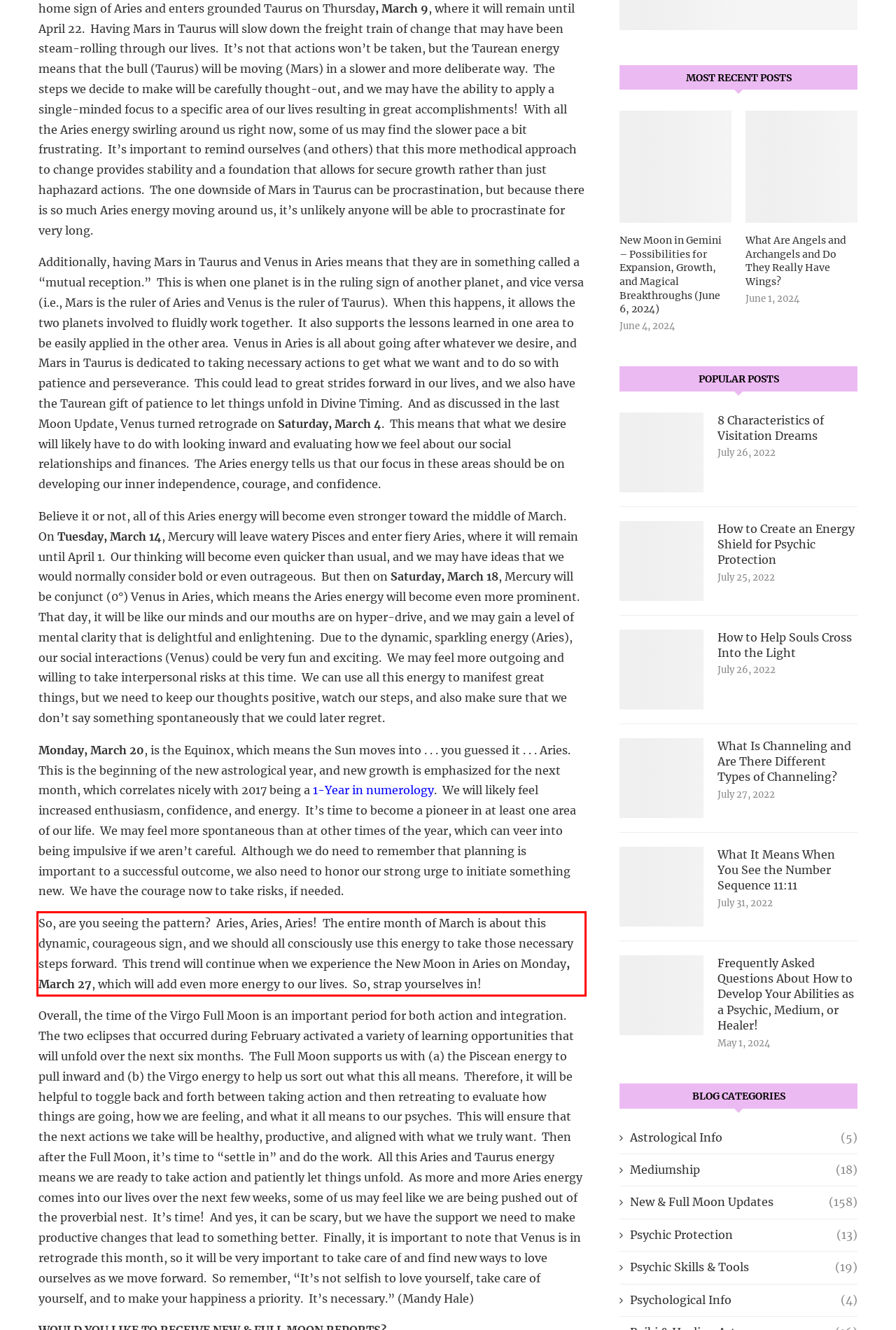Within the screenshot of the webpage, locate the red bounding box and use OCR to identify and provide the text content inside it.

So, are you seeing the pattern? Aries, Aries, Aries! The entire month of March is about this dynamic, courageous sign, and we should all consciously use this energy to take those necessary steps forward. This trend will continue when we experience the New Moon in Aries on Monday, March 27, which will add even more energy to our lives. So, strap yourselves in!